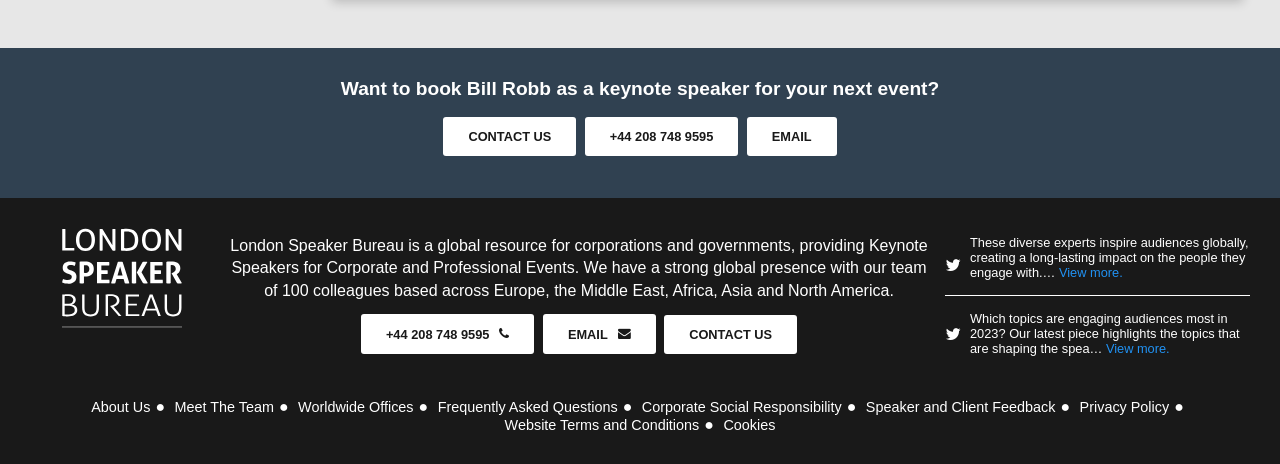From the element description: "Meet The Team", extract the bounding box coordinates of the UI element. The coordinates should be expressed as four float numbers between 0 and 1, in the order [left, top, right, bottom].

[0.136, 0.86, 0.214, 0.895]